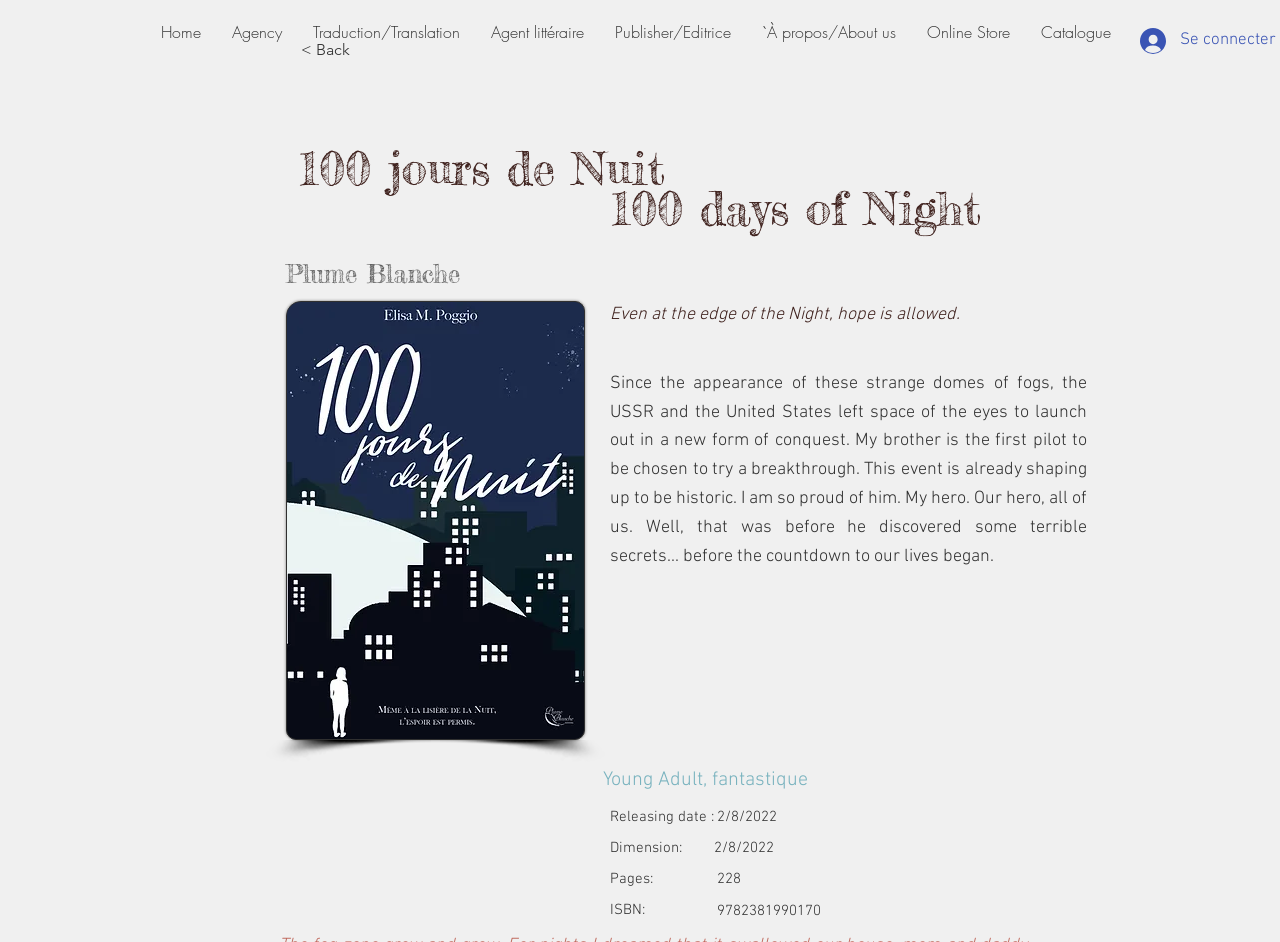Bounding box coordinates are to be given in the format (top-left x, top-left y, bottom-right x, bottom-right y). All values must be floating point numbers between 0 and 1. Provide the bounding box coordinate for the UI element described as: Publisher/Editrice

[0.469, 0.013, 0.583, 0.055]